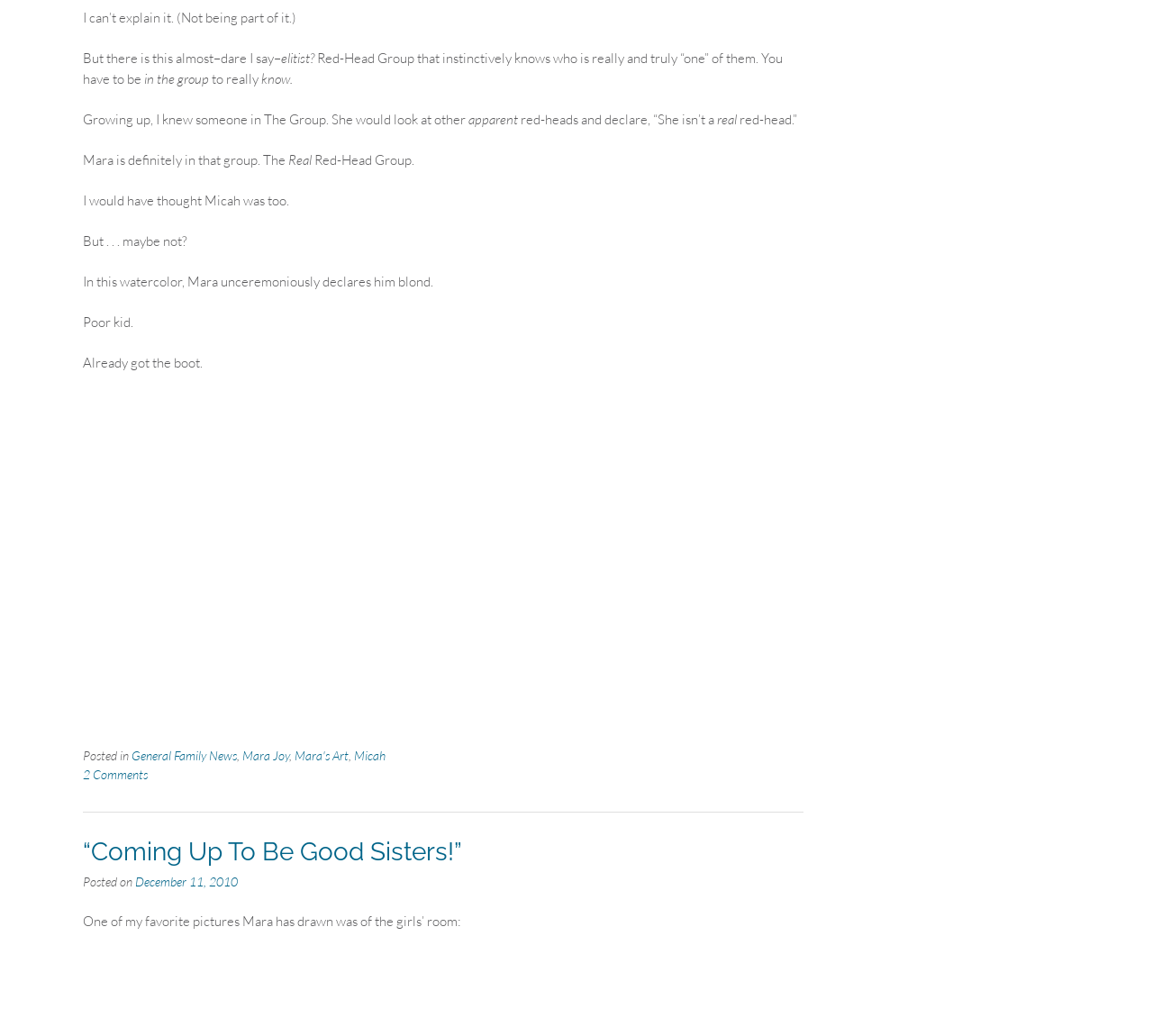Can you identify the bounding box coordinates of the clickable region needed to carry out this instruction: 'Check the comments'? The coordinates should be four float numbers within the range of 0 to 1, stated as [left, top, right, bottom].

[0.072, 0.74, 0.128, 0.755]